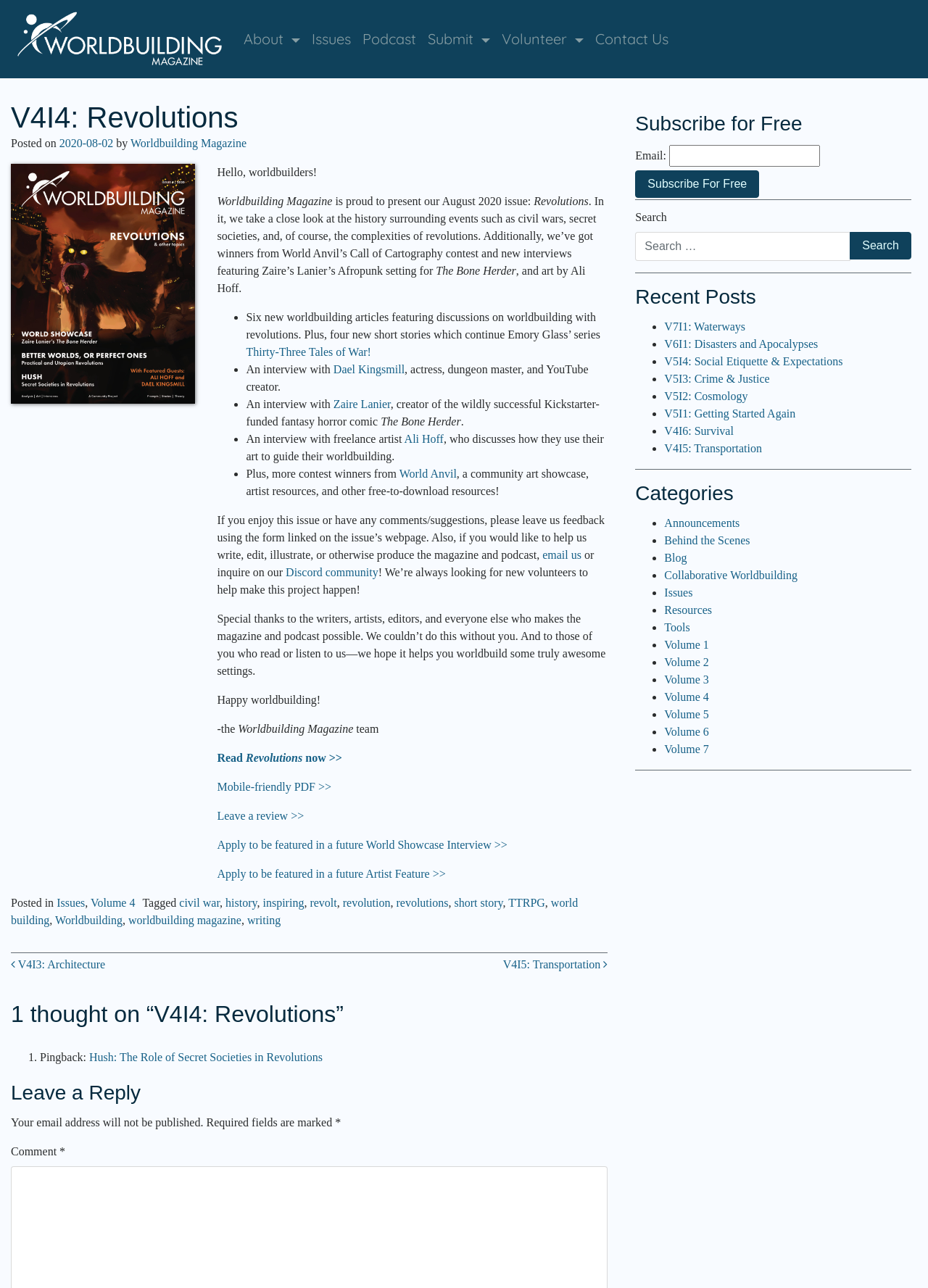Predict the bounding box of the UI element that fits this description: "Submit".

[0.455, 0.016, 0.534, 0.044]